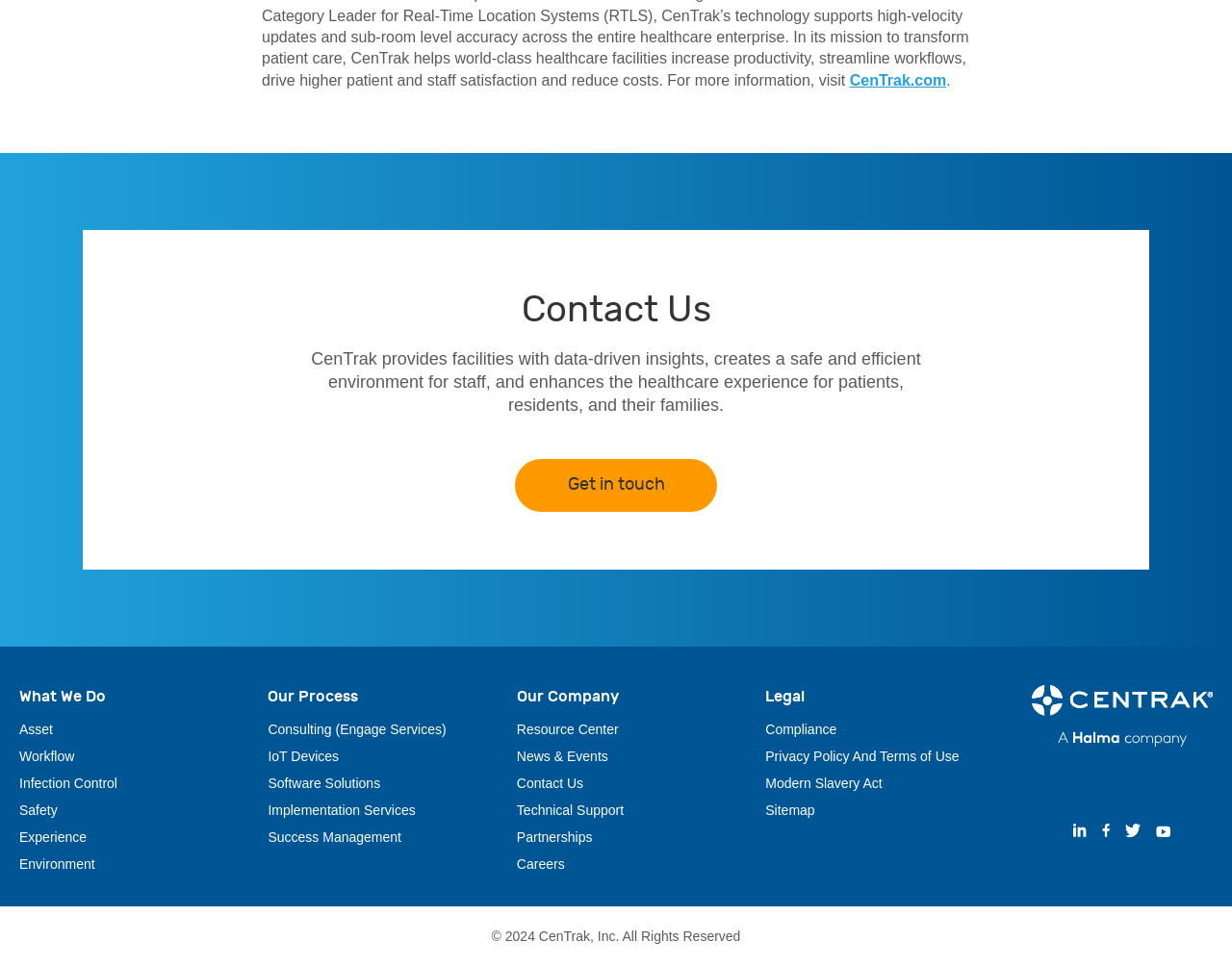Find the bounding box coordinates of the element to click in order to complete the given instruction: "Get in touch with CenTrak."

[0.418, 0.474, 0.582, 0.529]